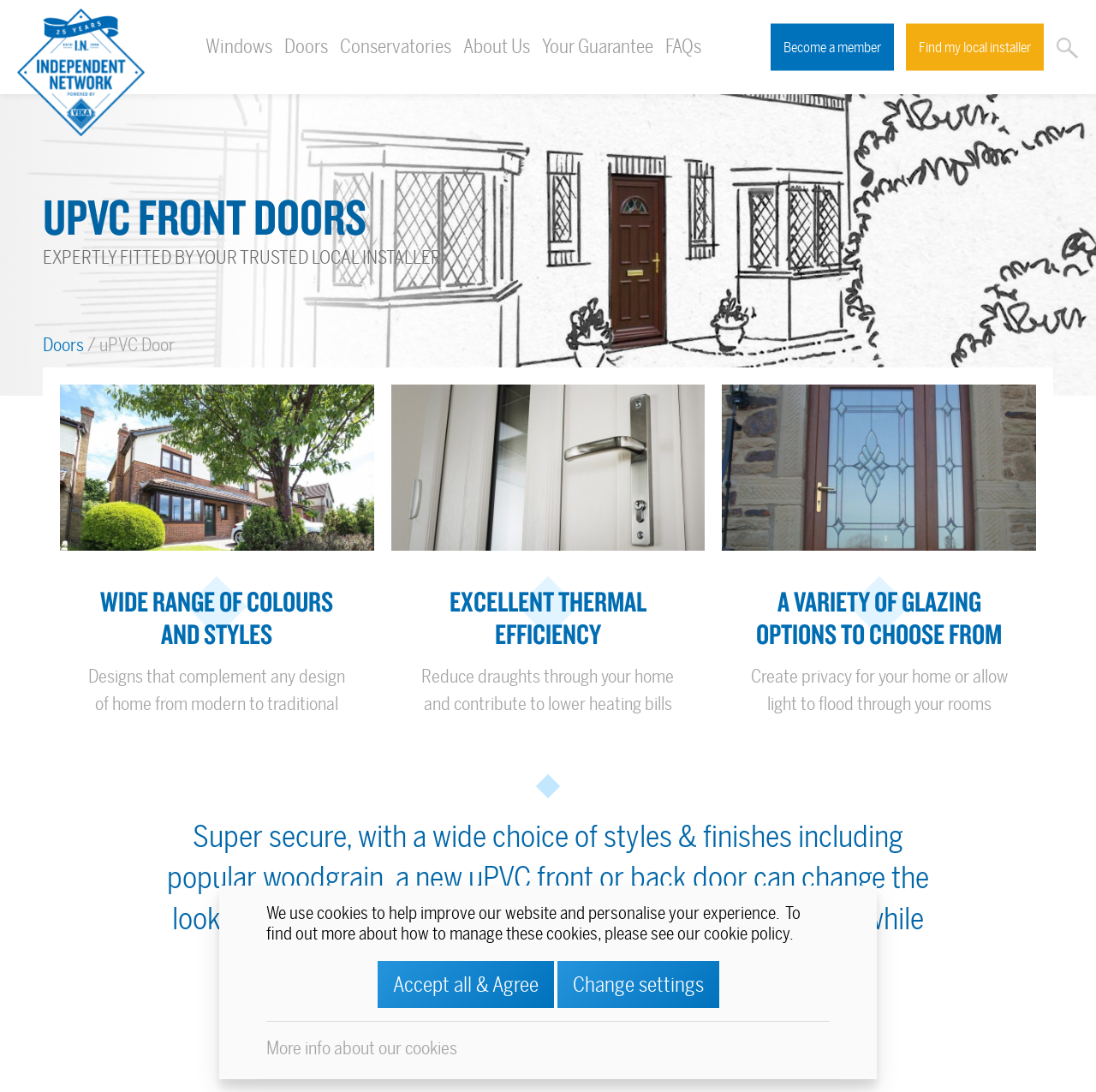Find the bounding box coordinates of the element I should click to carry out the following instruction: "Click on Windows".

[0.184, 0.0, 0.253, 0.086]